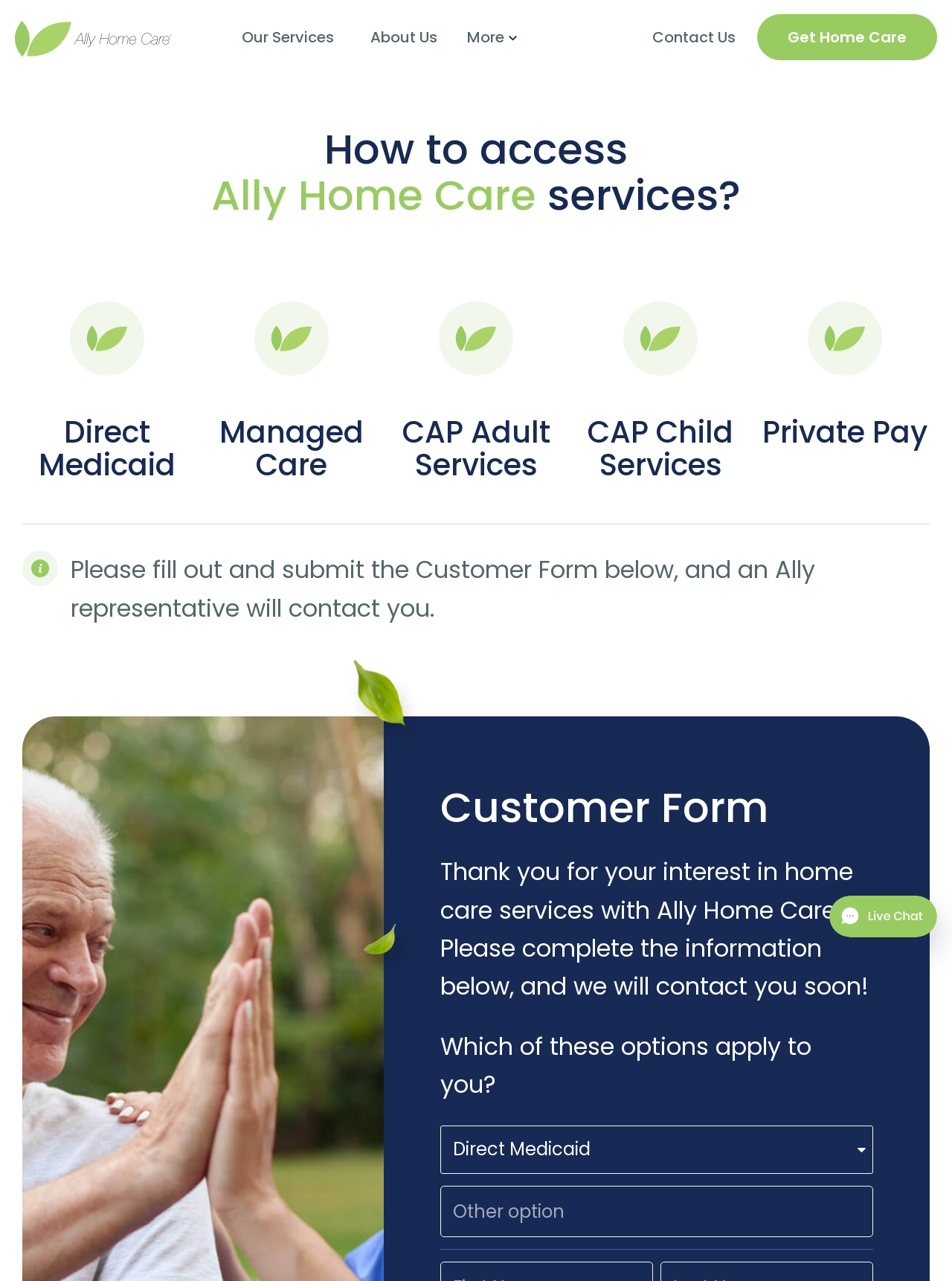Locate the bounding box coordinates of the element to click to perform the following action: 'Click the 'Logo' link'. The coordinates should be given as four float values between 0 and 1, in the form of [left, top, right, bottom].

[0.016, 0.014, 0.18, 0.044]